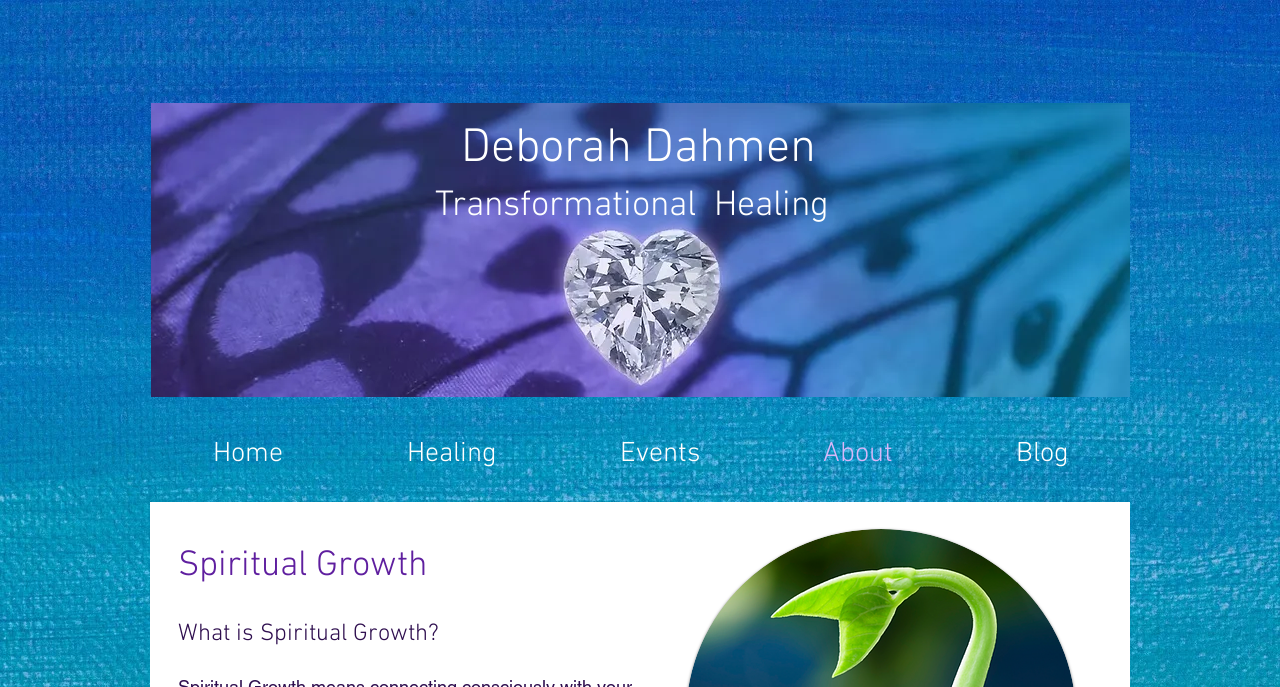Please determine the bounding box coordinates for the element with the description: "Healing".

[0.27, 0.616, 0.436, 0.706]